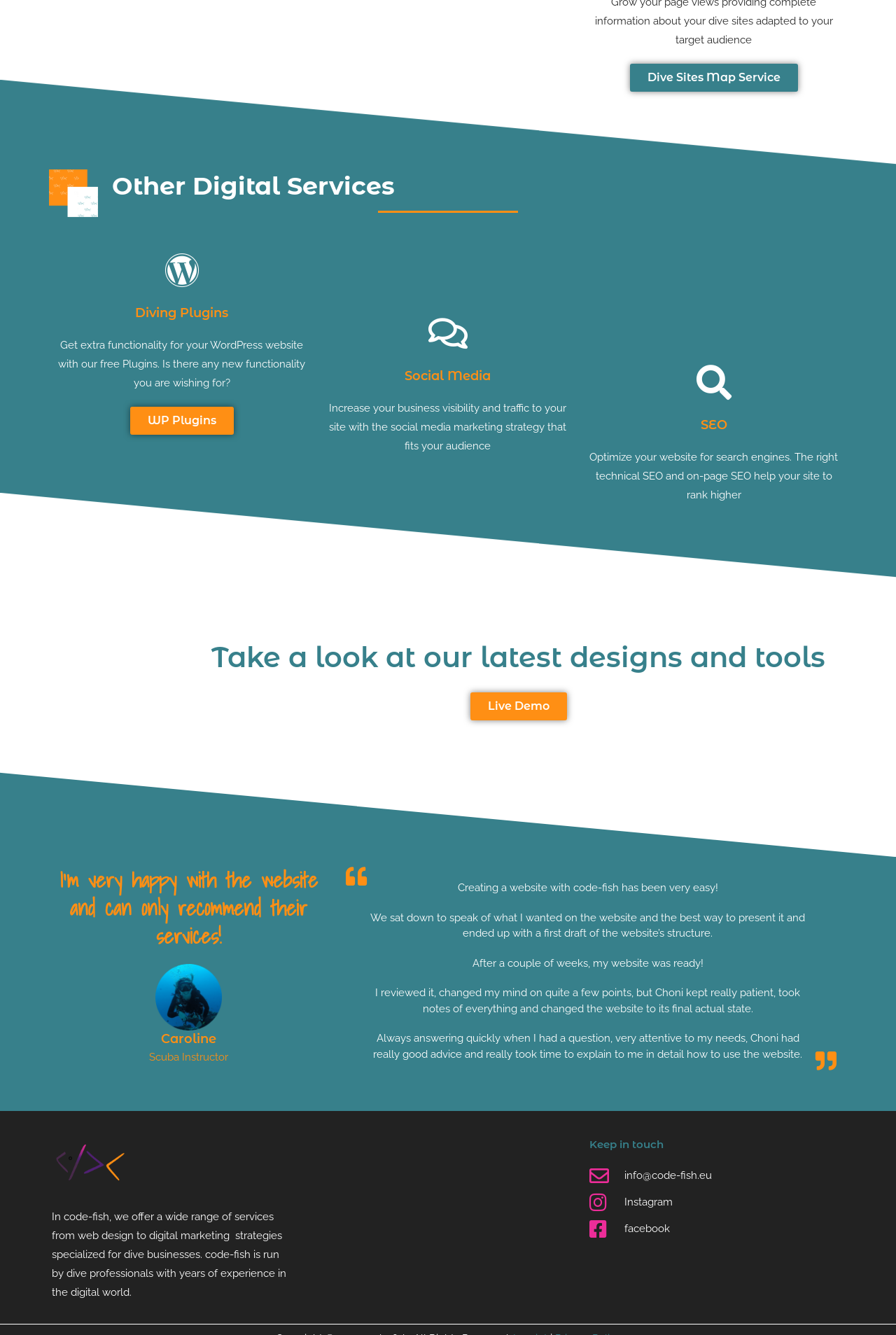Please identify the bounding box coordinates of the clickable region that I should interact with to perform the following instruction: "Click on 'Dive Sites Map Service'". The coordinates should be expressed as four float numbers between 0 and 1, i.e., [left, top, right, bottom].

[0.703, 0.048, 0.891, 0.069]